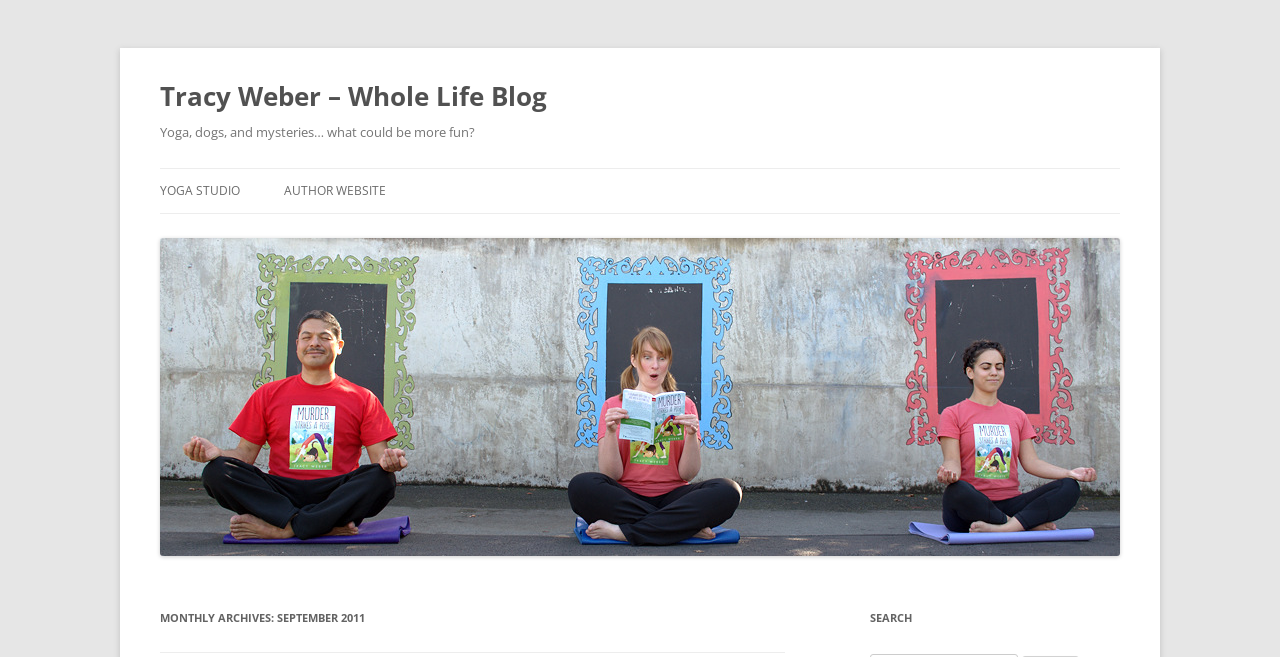Analyze the image and give a detailed response to the question:
What is the purpose of the 'Skip to content' link?

The 'Skip to content' link is likely intended to allow users to bypass the navigation and header elements and jump directly to the main content of the page.